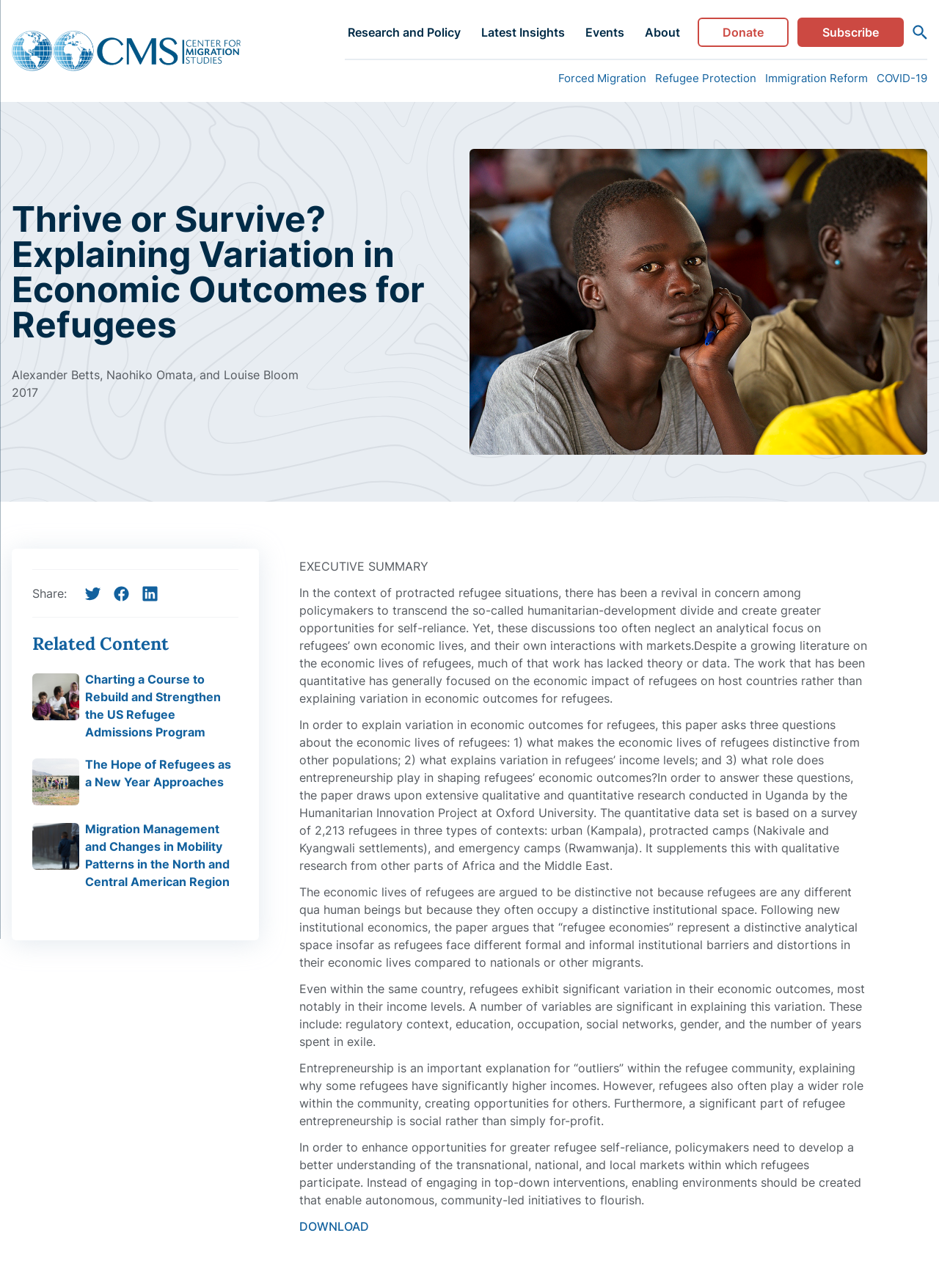Please identify the bounding box coordinates of the element I should click to complete this instruction: 'Click the 'Research and Policy' link'. The coordinates should be given as four float numbers between 0 and 1, like this: [left, top, right, bottom].

[0.367, 0.019, 0.5, 0.031]